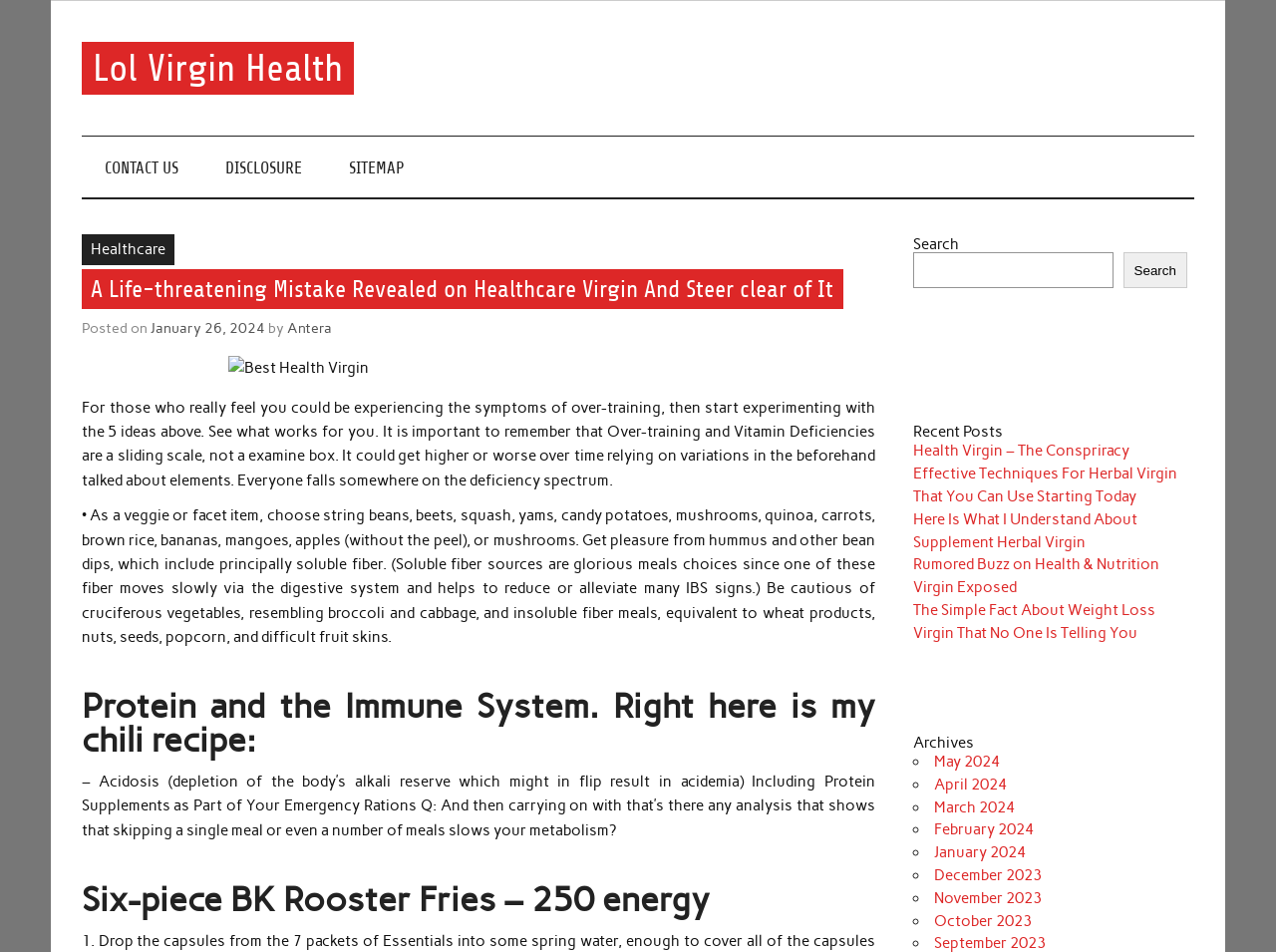Elaborate on the different components and information displayed on the webpage.

This webpage is about health and nutrition, specifically focusing on the blog "Lol Virgin Health". At the top, there is a link to the blog's name, followed by a brief description of the blog. Below that, there are three links to "CONTACT US", "DISCLOSURE", and "SITEMAP".

The main content of the webpage is an article titled "A Life-threatening Mistake Revealed on Healthcare Virgin And Steer clear of It". The article is divided into several sections, each with a heading. The first section discusses the symptoms of over-training and vitamin deficiencies, providing five ideas to experiment with. Below that, there is an image with the caption "Best Health Virgin".

The next section provides a list of food recommendations, including string beans, beets, and sweet potatoes, which are high in soluble fiber. The article then discusses protein and the immune system, sharing a chili recipe.

Further down, there are several headings, including "Six-piece BK Chicken Fries – 250 calories", which appears to be a recipe or nutrition information.

On the right side of the webpage, there is a search bar with a button to search the blog. Below that, there is a section titled "Recent Posts", which lists five links to recent articles on the blog. Further down, there is a section titled "Archives", which lists links to articles from previous months, from May 2024 to October 2023.